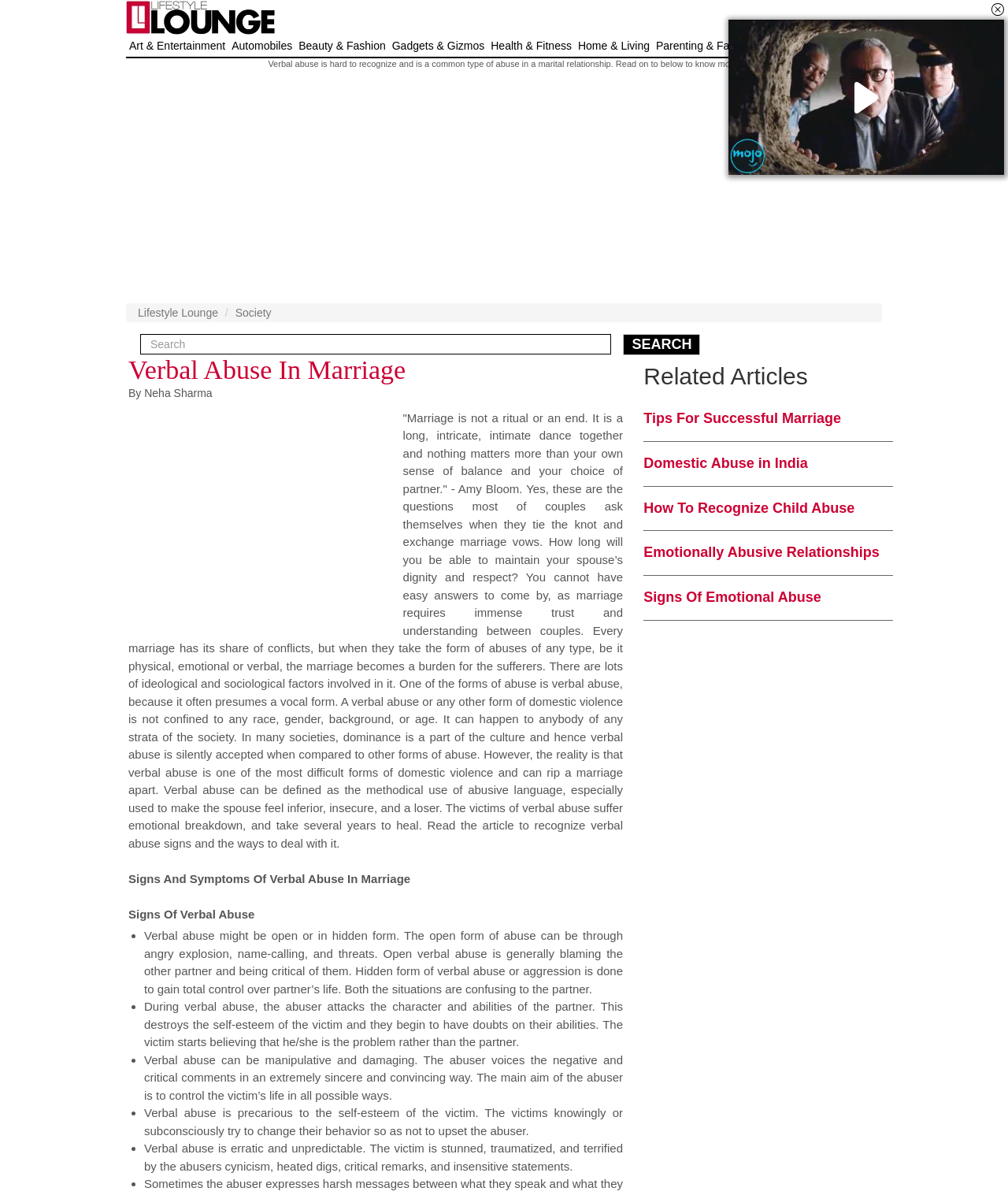What are the signs of verbal abuse? Analyze the screenshot and reply with just one word or a short phrase.

Several signs